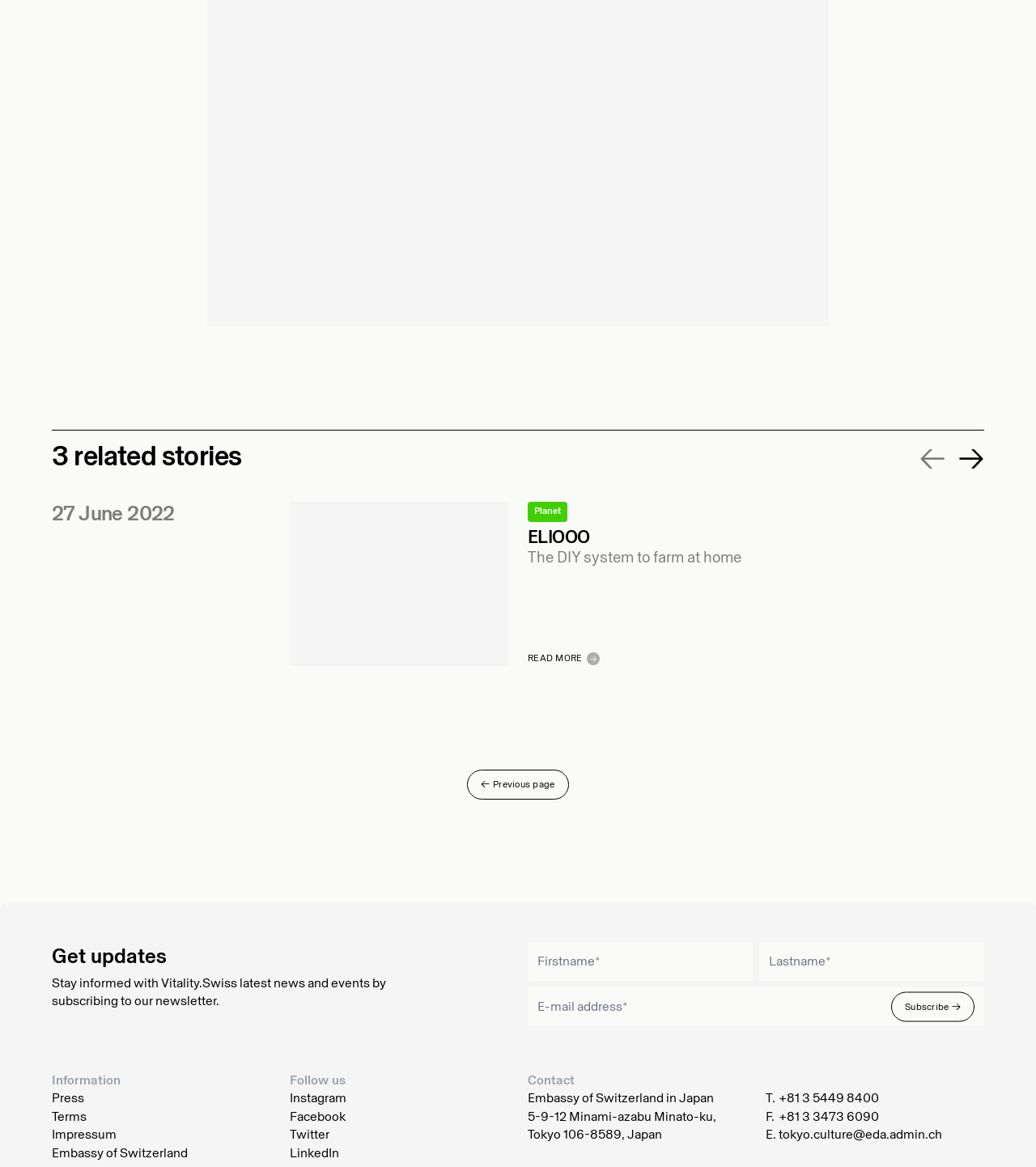Pinpoint the bounding box coordinates of the clickable element needed to complete the instruction: "Click the 'Subscribe →' button". The coordinates should be provided as four float numbers between 0 and 1: [left, top, right, bottom].

[0.86, 0.85, 0.941, 0.875]